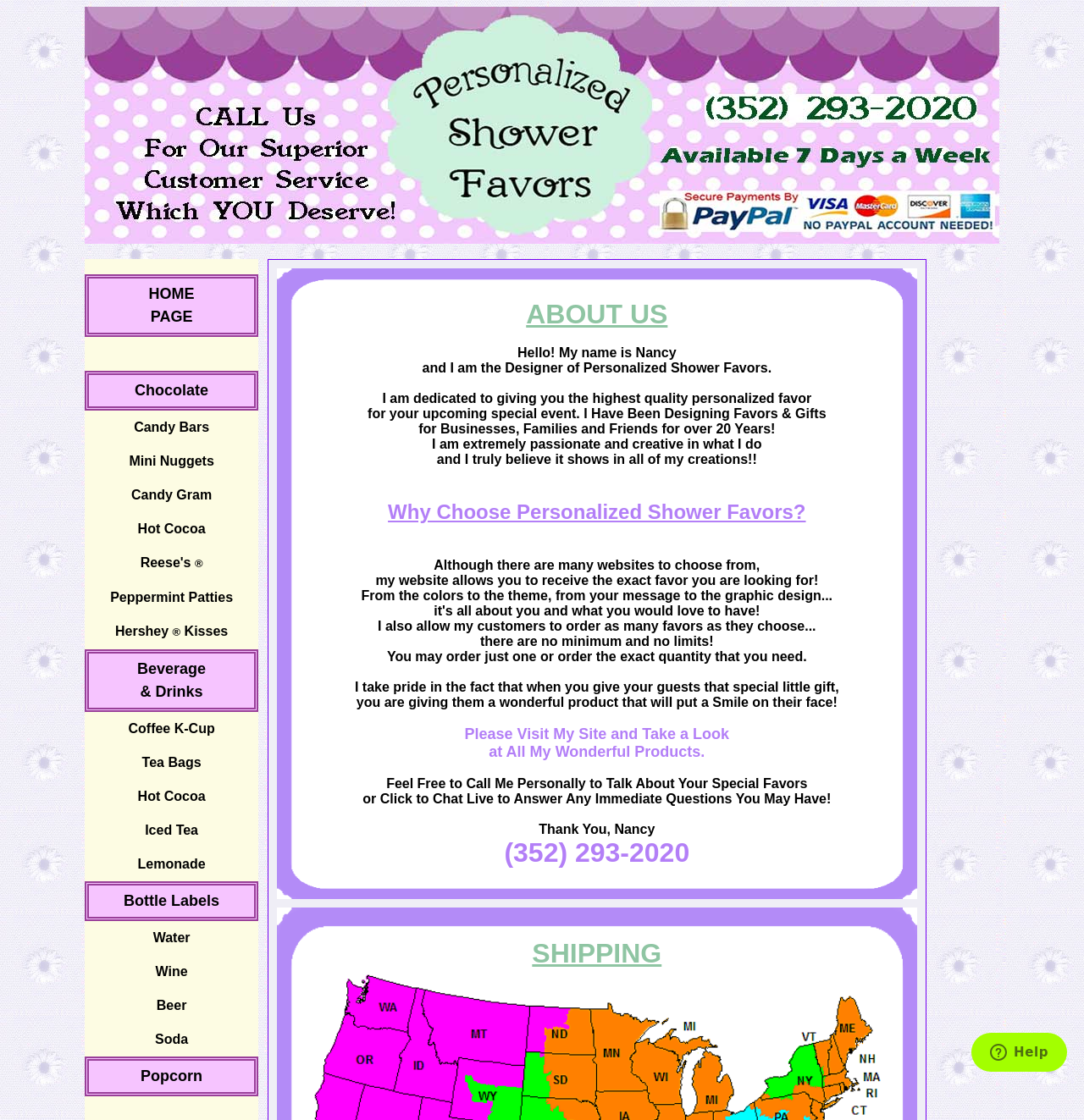Identify the bounding box for the UI element described as: "Mini Nuggets". Ensure the coordinates are four float numbers between 0 and 1, formatted as [left, top, right, bottom].

[0.119, 0.405, 0.198, 0.418]